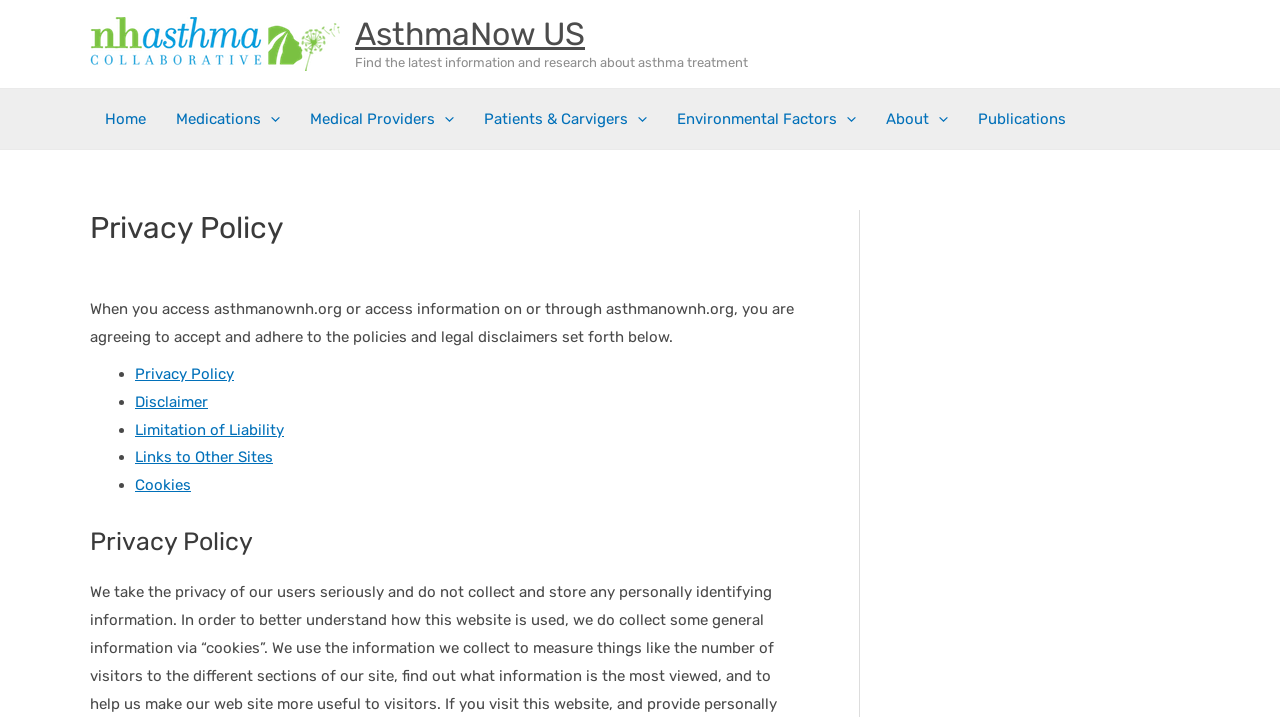Please identify the bounding box coordinates of the clickable element to fulfill the following instruction: "View Medications information". The coordinates should be four float numbers between 0 and 1, i.e., [left, top, right, bottom].

[0.126, 0.124, 0.23, 0.208]